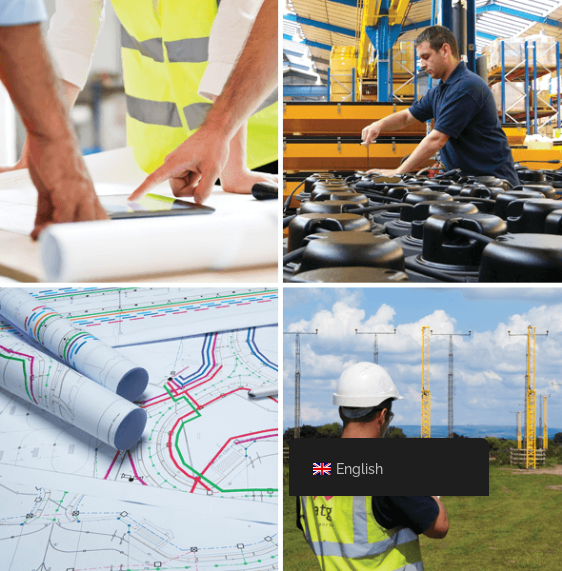Answer in one word or a short phrase: 
What is the significance of the cranes in the bottom right corner?

Indicating construction development